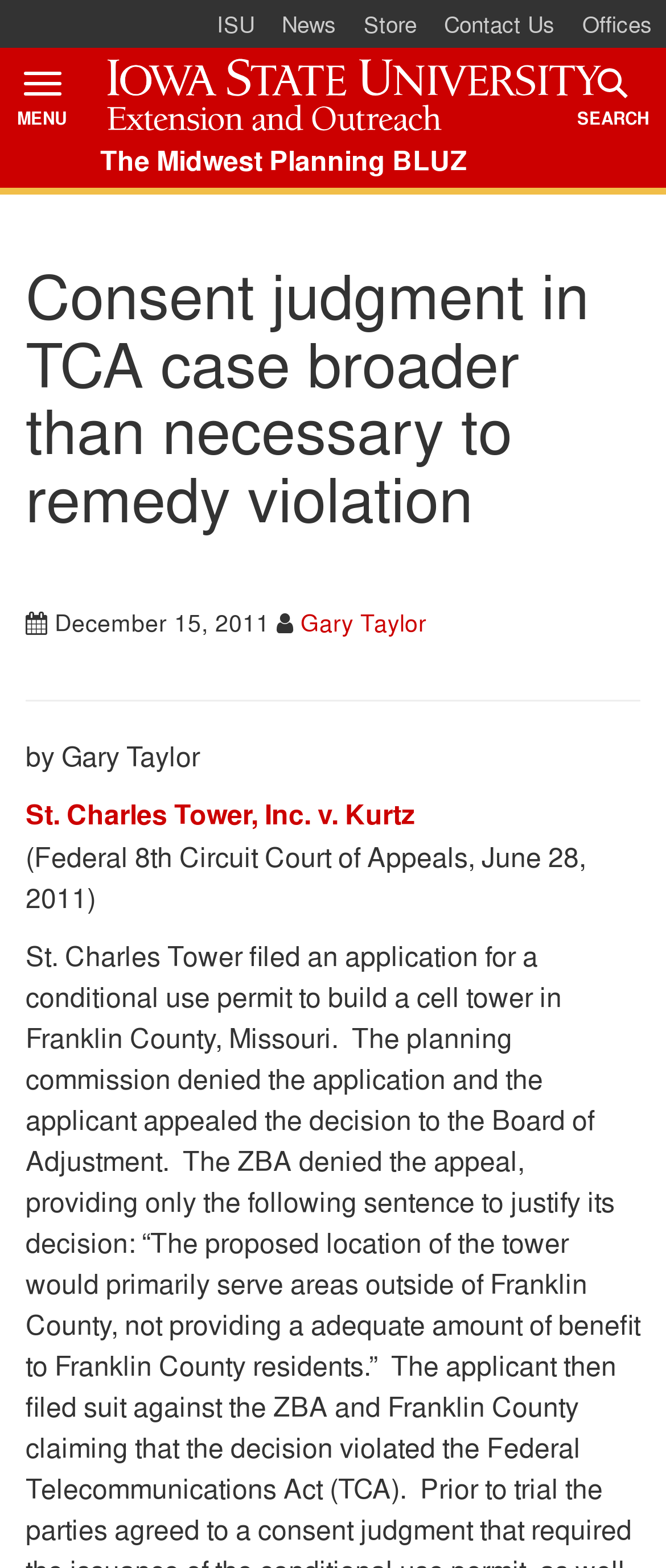What is the name of the university mentioned?
Please provide a single word or phrase as your answer based on the screenshot.

Iowa State University